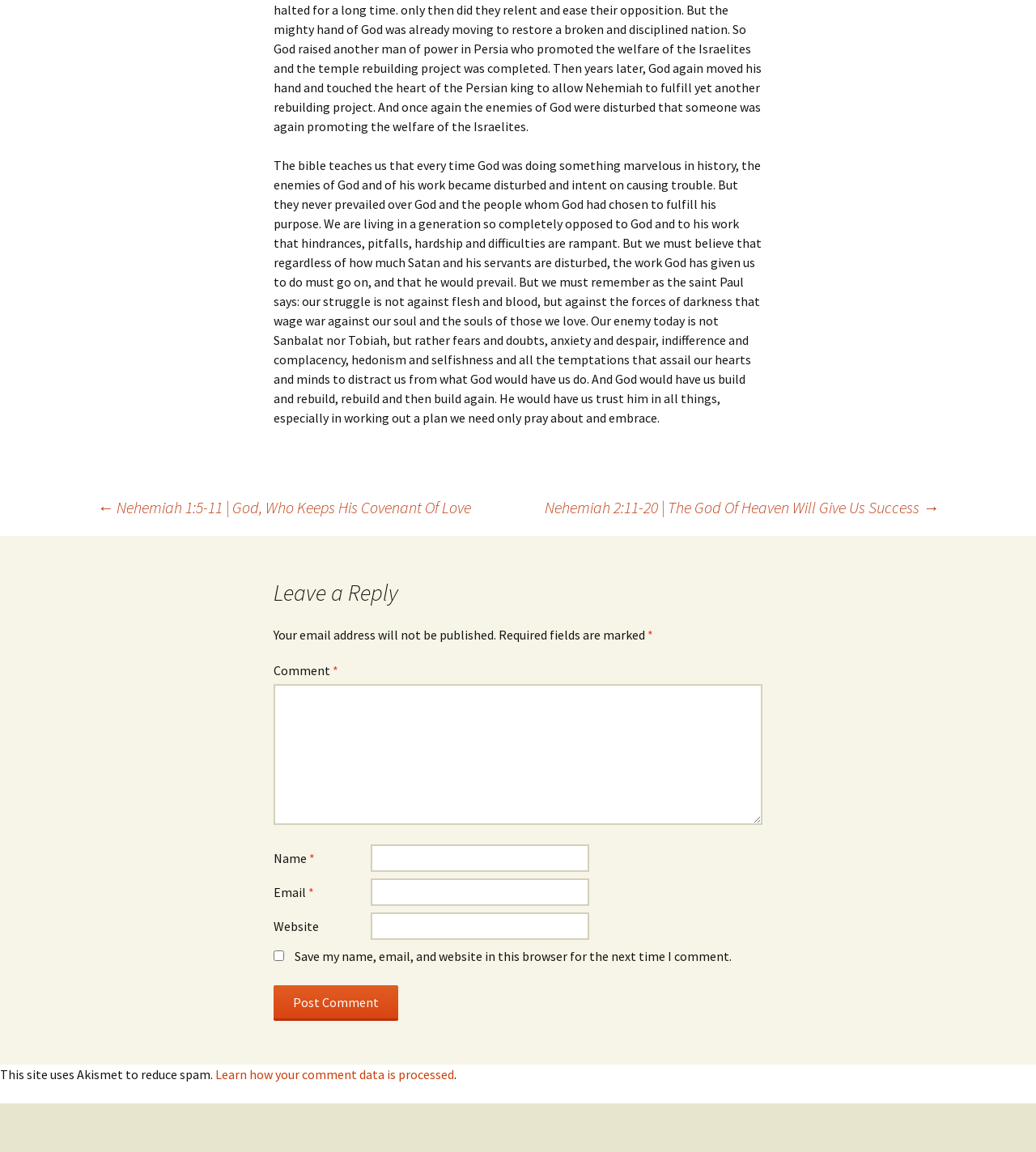Please determine the bounding box coordinates of the clickable area required to carry out the following instruction: "Click the link to go to the next chapter". The coordinates must be four float numbers between 0 and 1, represented as [left, top, right, bottom].

[0.526, 0.43, 0.906, 0.451]